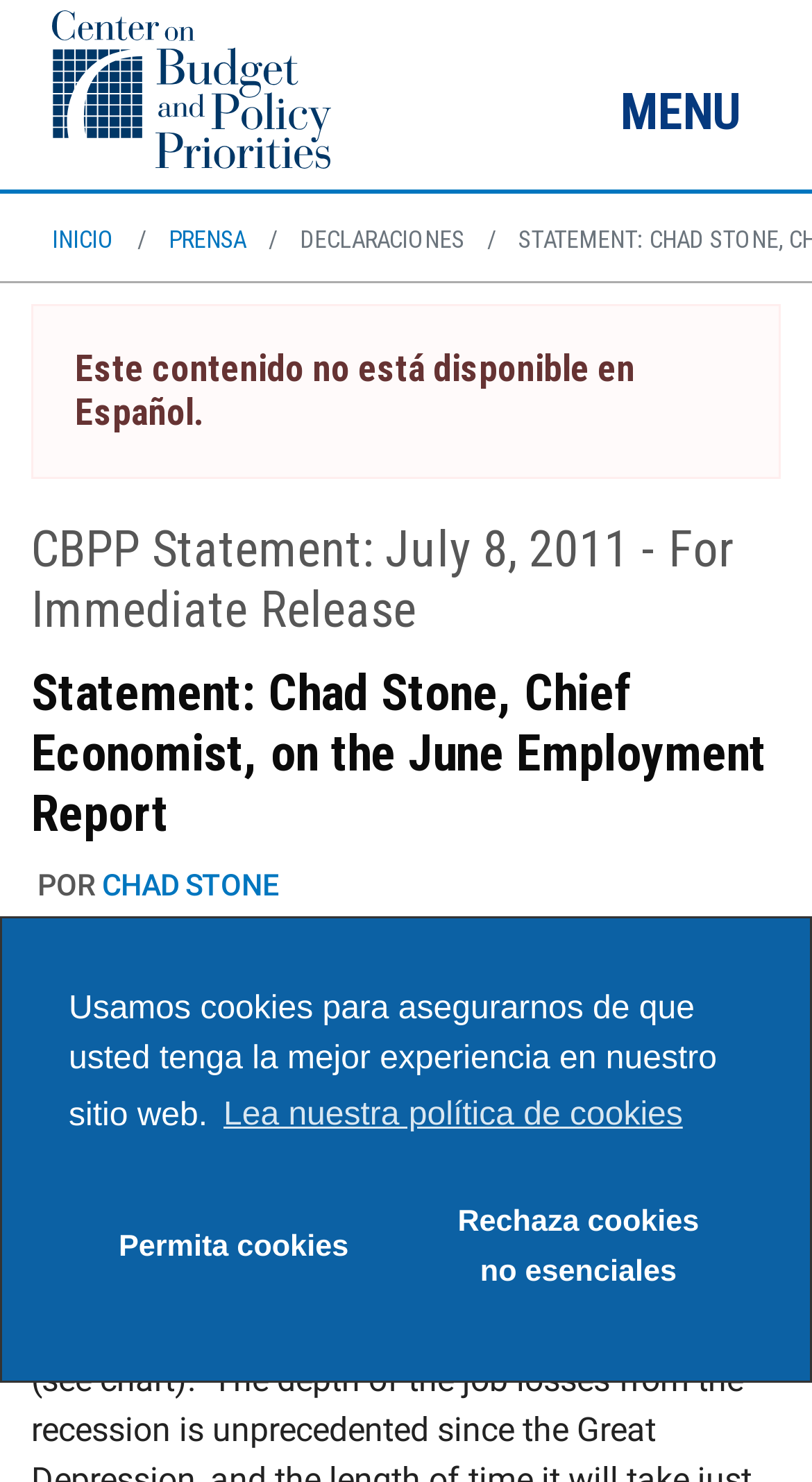Please identify the coordinates of the bounding box that should be clicked to fulfill this instruction: "read the statement".

[0.038, 0.449, 0.962, 0.57]